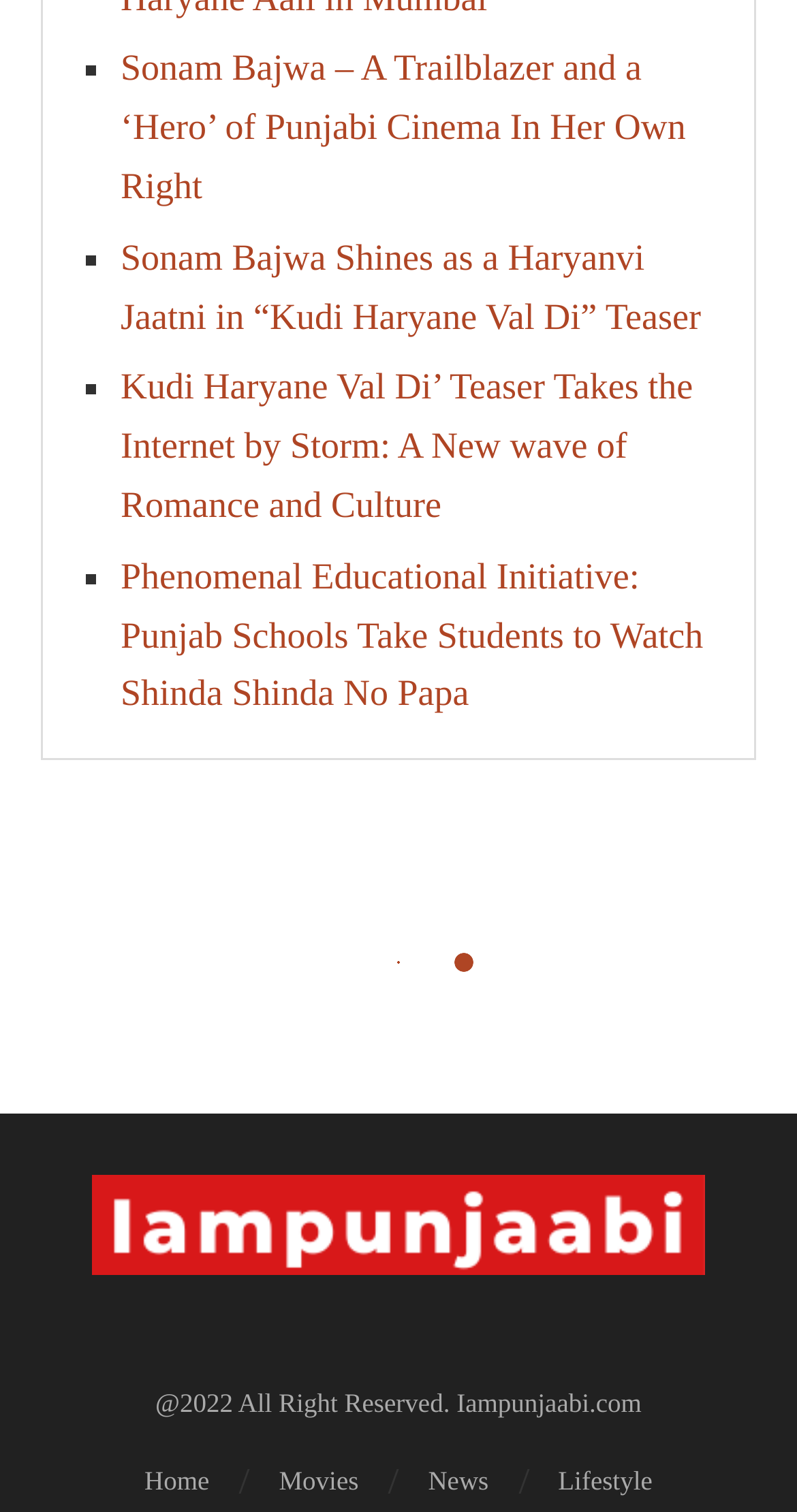What is the theme of the webpage?
Please give a detailed and elaborate explanation in response to the question.

The links and text on the webpage suggest that the theme is related to Punjabi cinema and culture, with topics such as Sonam Bajwa, Punjabi movies, and educational initiatives in Punjab.